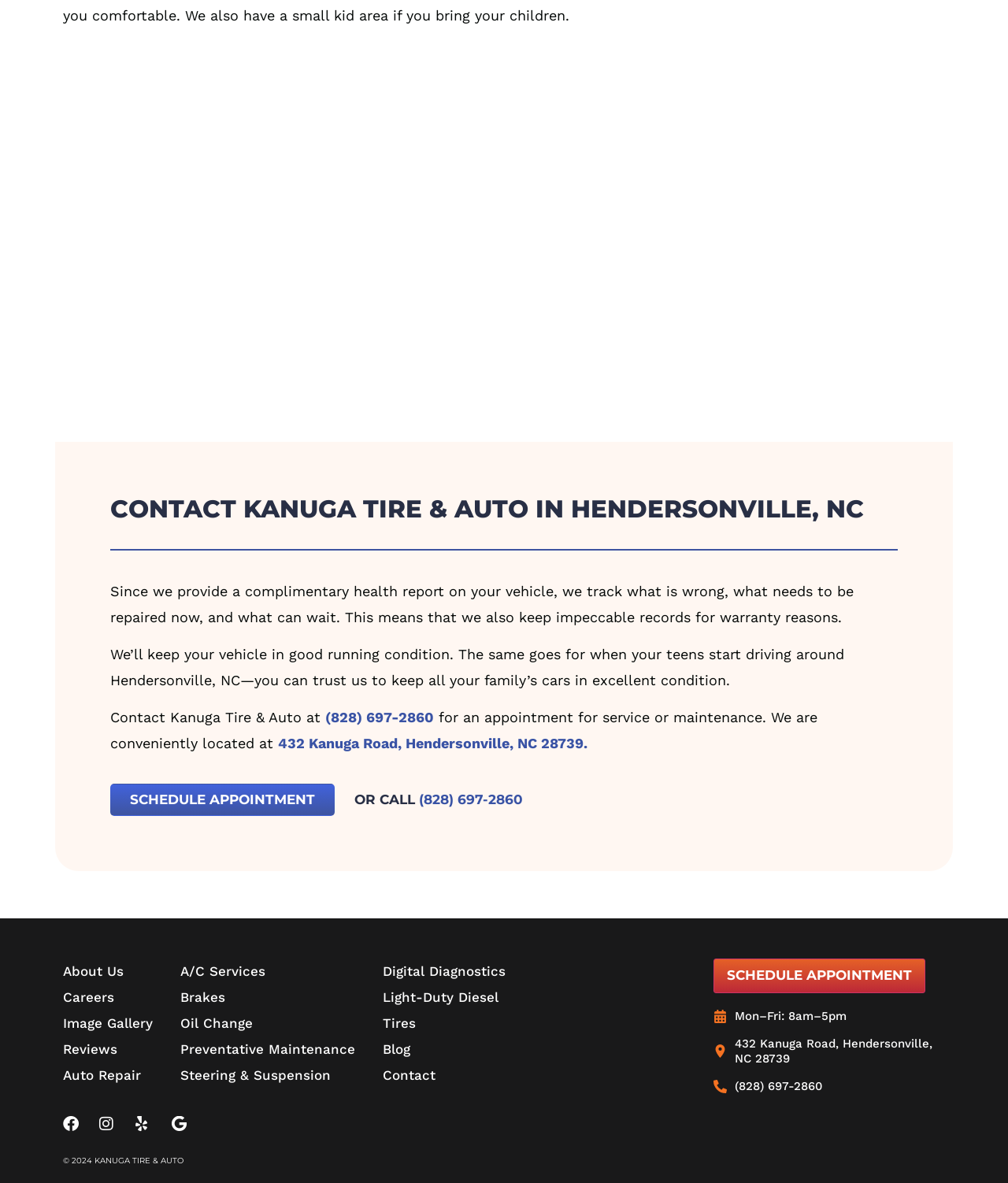Identify the bounding box coordinates for the UI element described by the following text: "Steering & Suspension". Provide the coordinates as four float numbers between 0 and 1, in the format [left, top, right, bottom].

[0.179, 0.898, 0.352, 0.92]